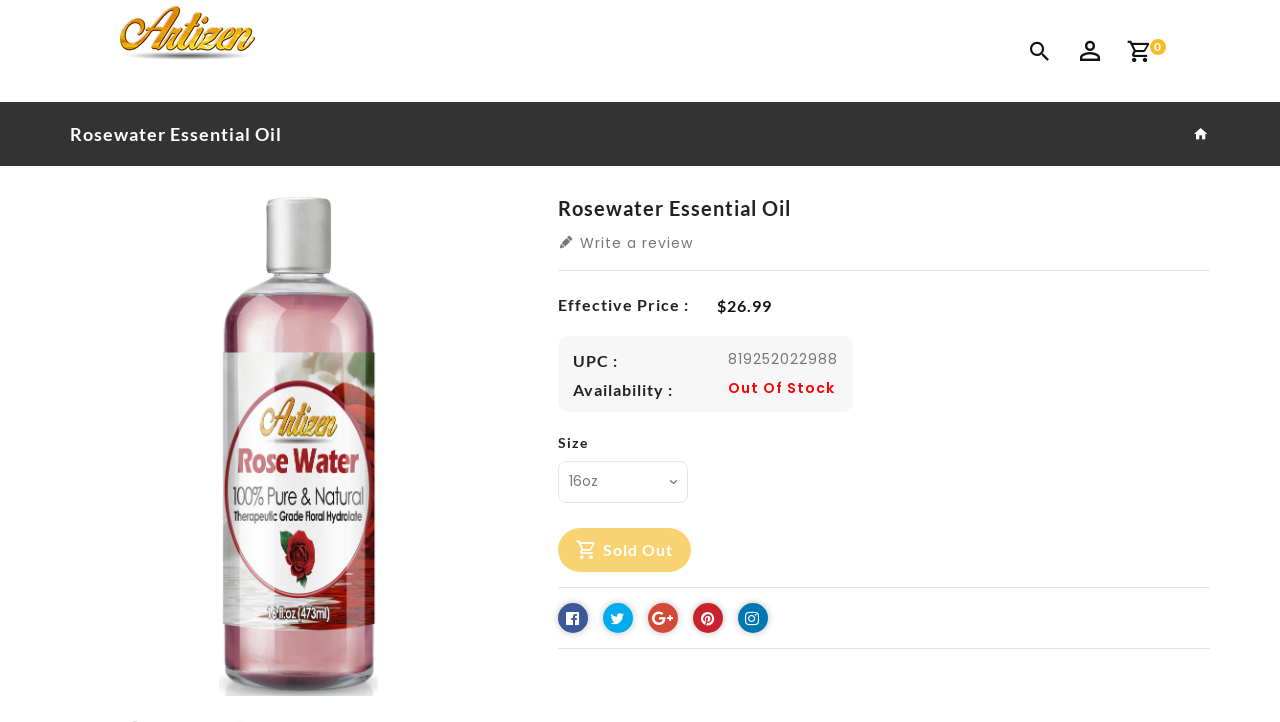Deliver a detailed narrative of the webpage's visual and textual elements.

This webpage is about Premium Rosewater Essential Oil from Artizen Oils. At the top left, there is a link to the Artizen Oils website, accompanied by an image of the brand's logo. On the top right, there is a "My Account" button.

Below the top section, there is a navigation bar with breadcrumbs, which includes a static text "Rosewater Essential Oil" and a link with an arrow icon. 

On the left side of the page, there is a large image of the Rosewater Essential Oil product. Next to it, there is a table with product information. The table has a heading "Rosewater Essential Oil" and several rows of details, including a call to action to "Write a review", the effective price, regular price, UPC, availability, and size. The availability is currently "Out Of Stock", and the size selection is a combobox. There is a disabled "Sold Out" button below the size selection.

At the bottom of the table, there are social media links to share the product on Facebook, Twitter, Google, Pinterest, and Instagram, separated by horizontal lines.